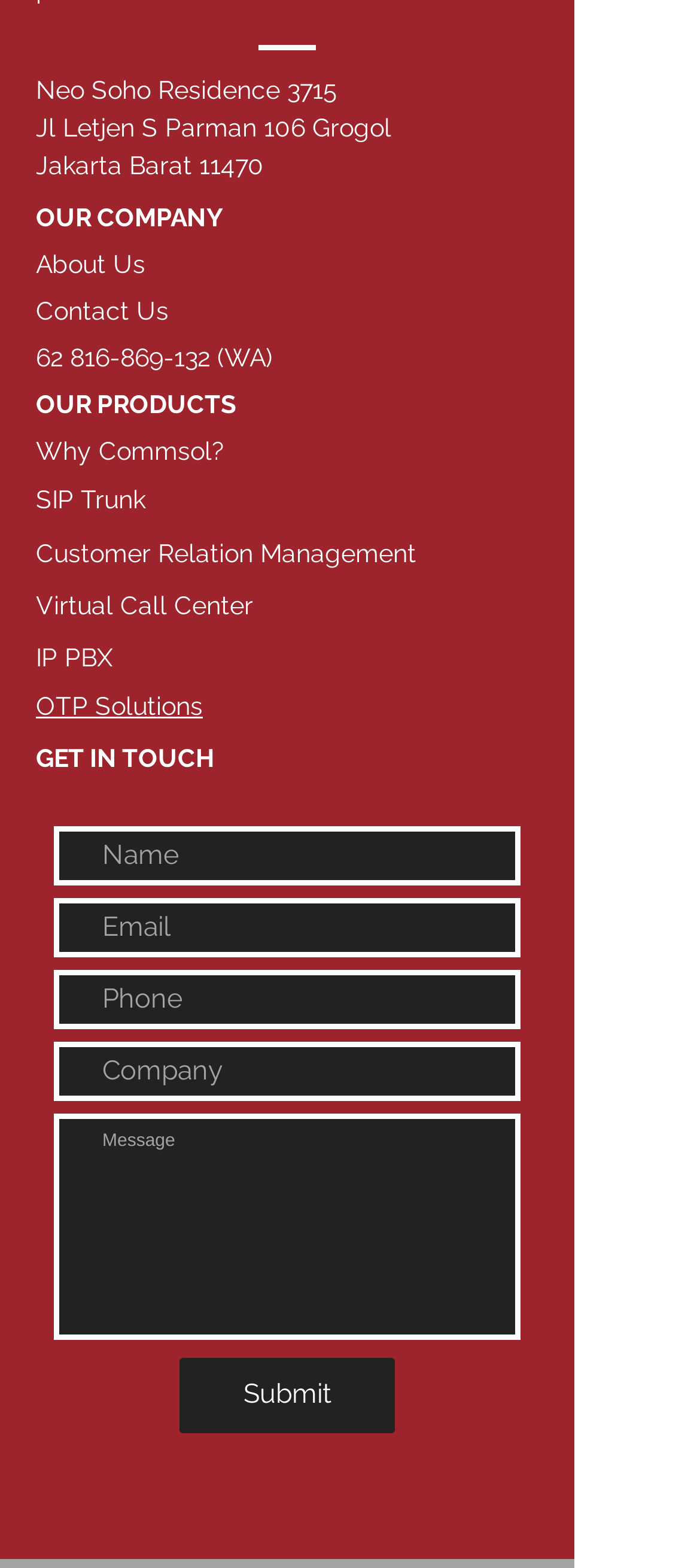Extract the bounding box coordinates of the UI element described: "Submit". Provide the coordinates in the format [left, top, right, bottom] with values ranging from 0 to 1.

[0.256, 0.866, 0.564, 0.914]